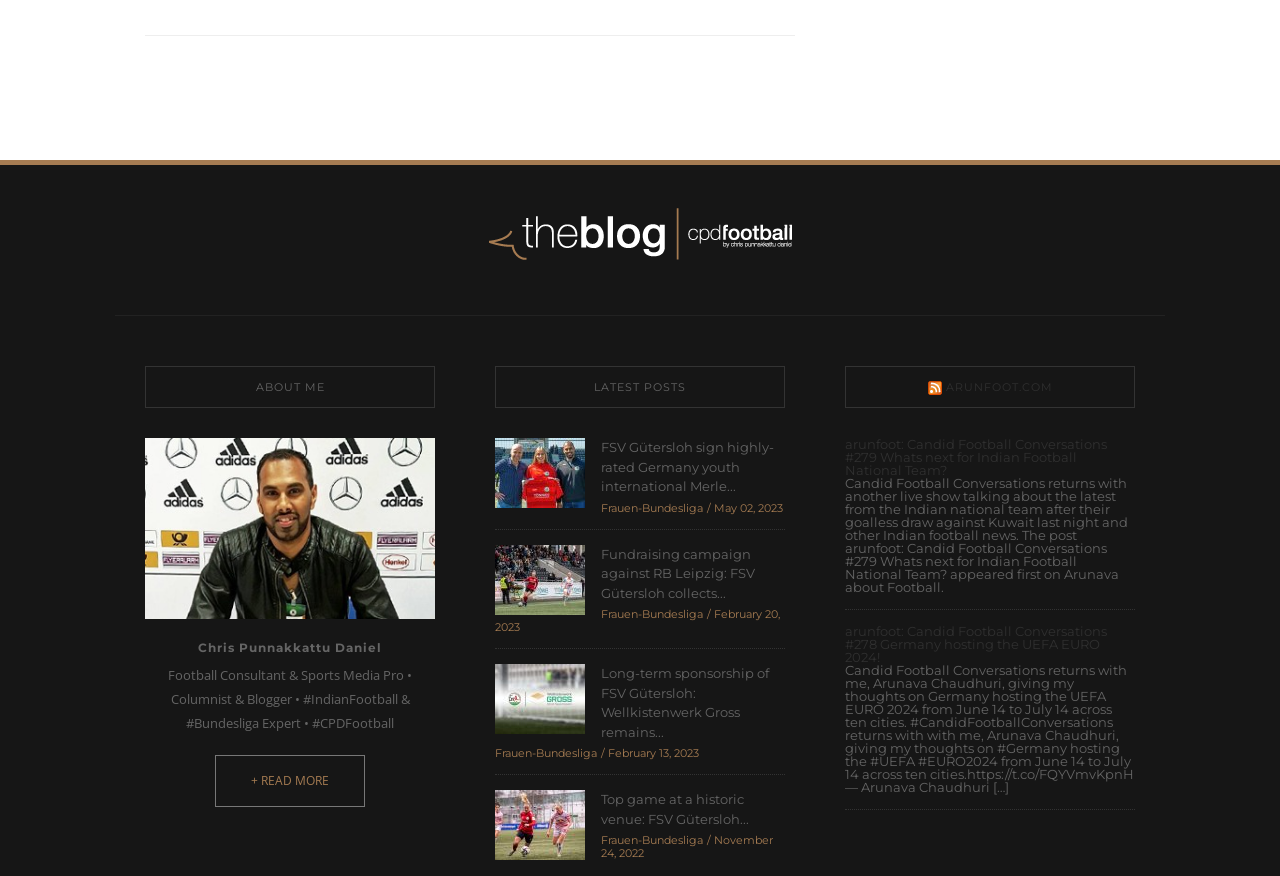Please identify the bounding box coordinates of the area I need to click to accomplish the following instruction: "Read more about Chris Punnakkattu Daniel".

[0.168, 0.862, 0.285, 0.921]